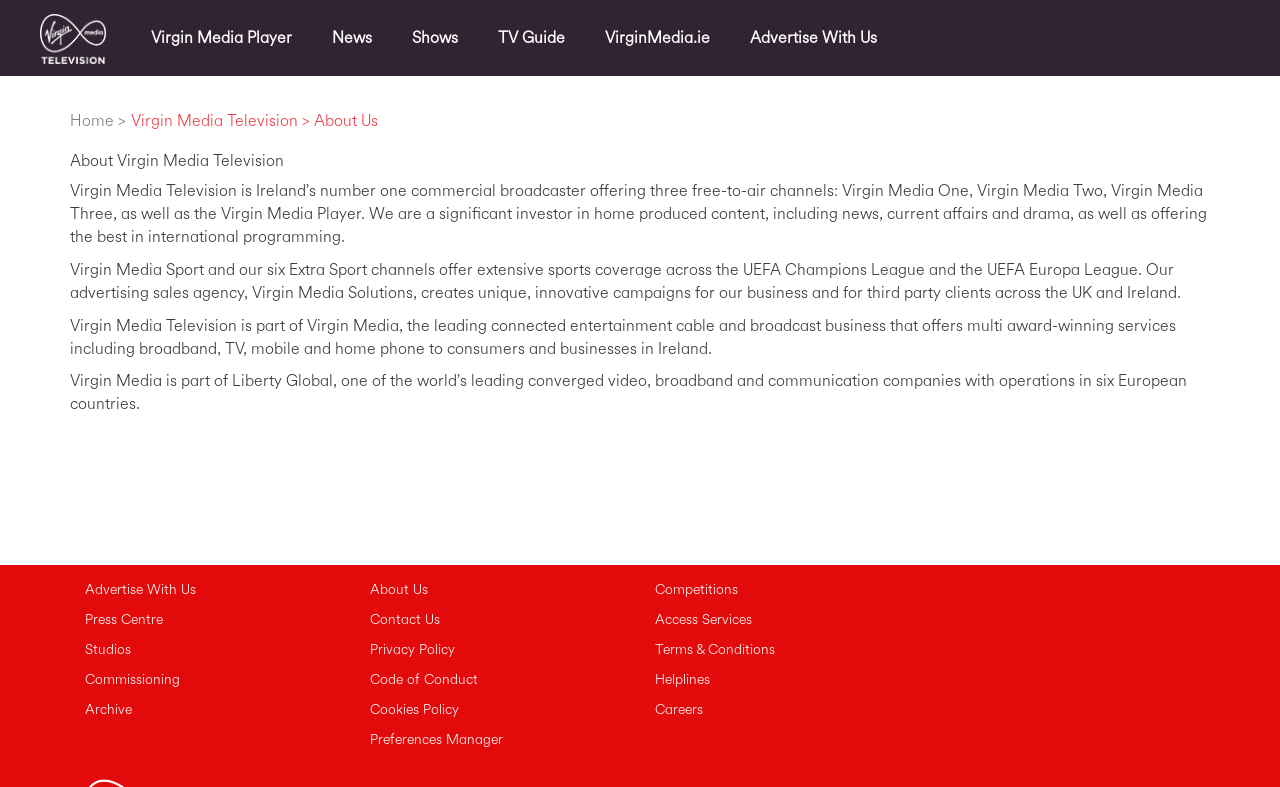Can you extract the headline from the webpage for me?

About Virgin Media Television